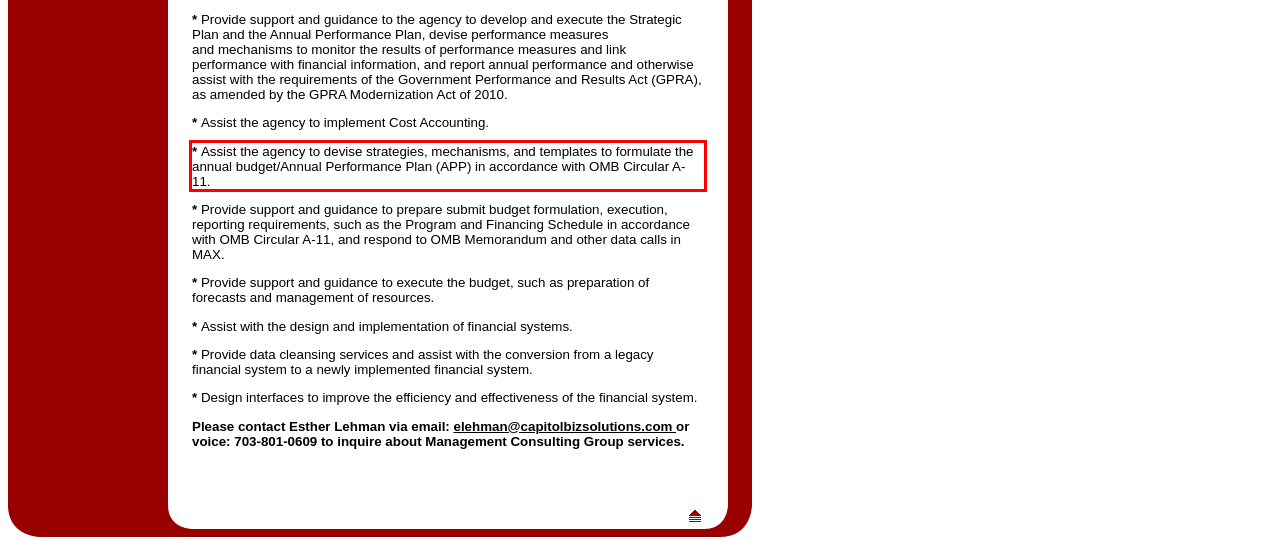You are provided with a screenshot of a webpage containing a red bounding box. Please extract the text enclosed by this red bounding box.

* Assist the agency to devise strategies, mechanisms, and templates to formulate the annual budget/Annual Performance Plan (APP) in accordance with OMB Circular A-11.